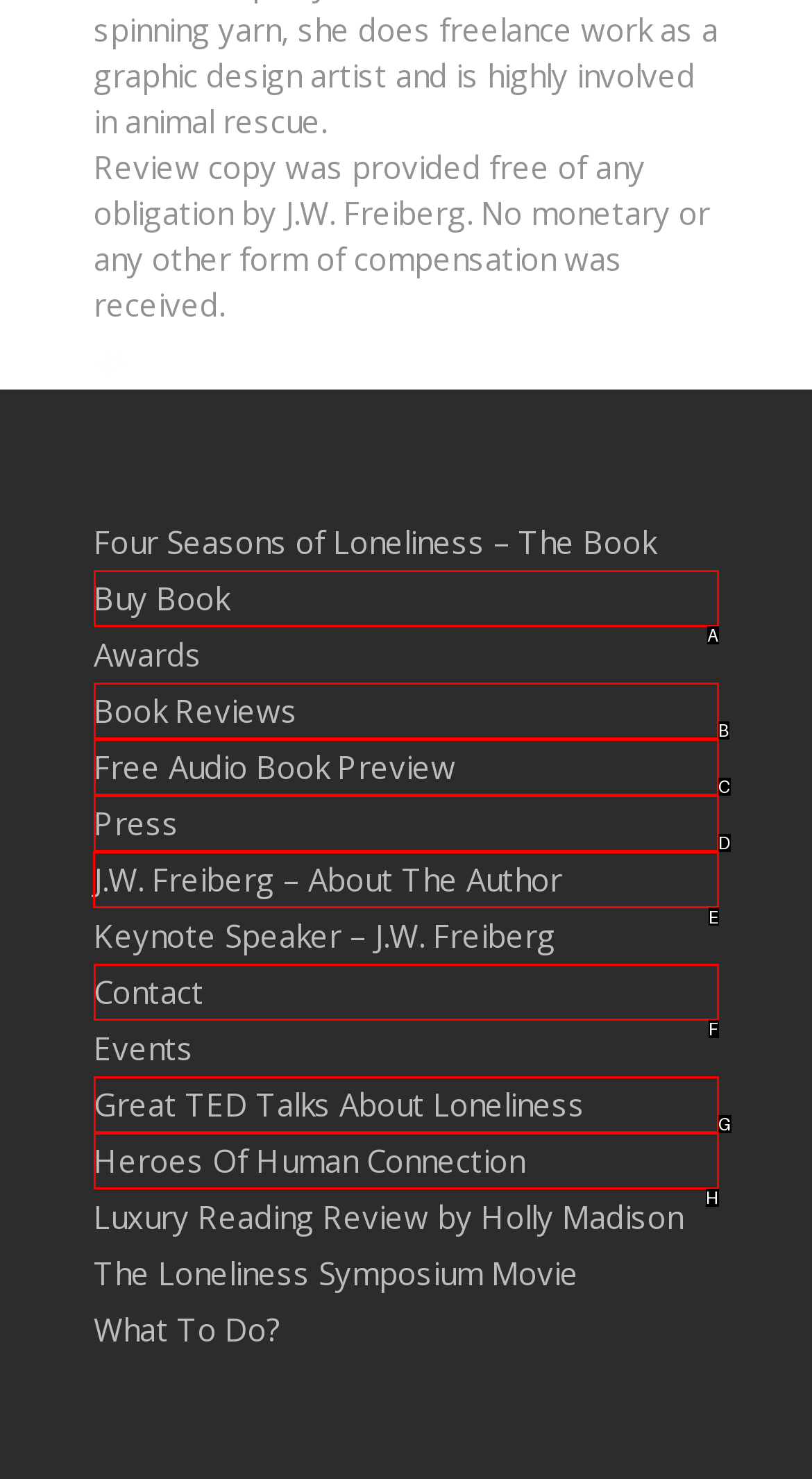Determine the correct UI element to click for this instruction: Visit 'About Us'. Respond with the letter of the chosen element.

None